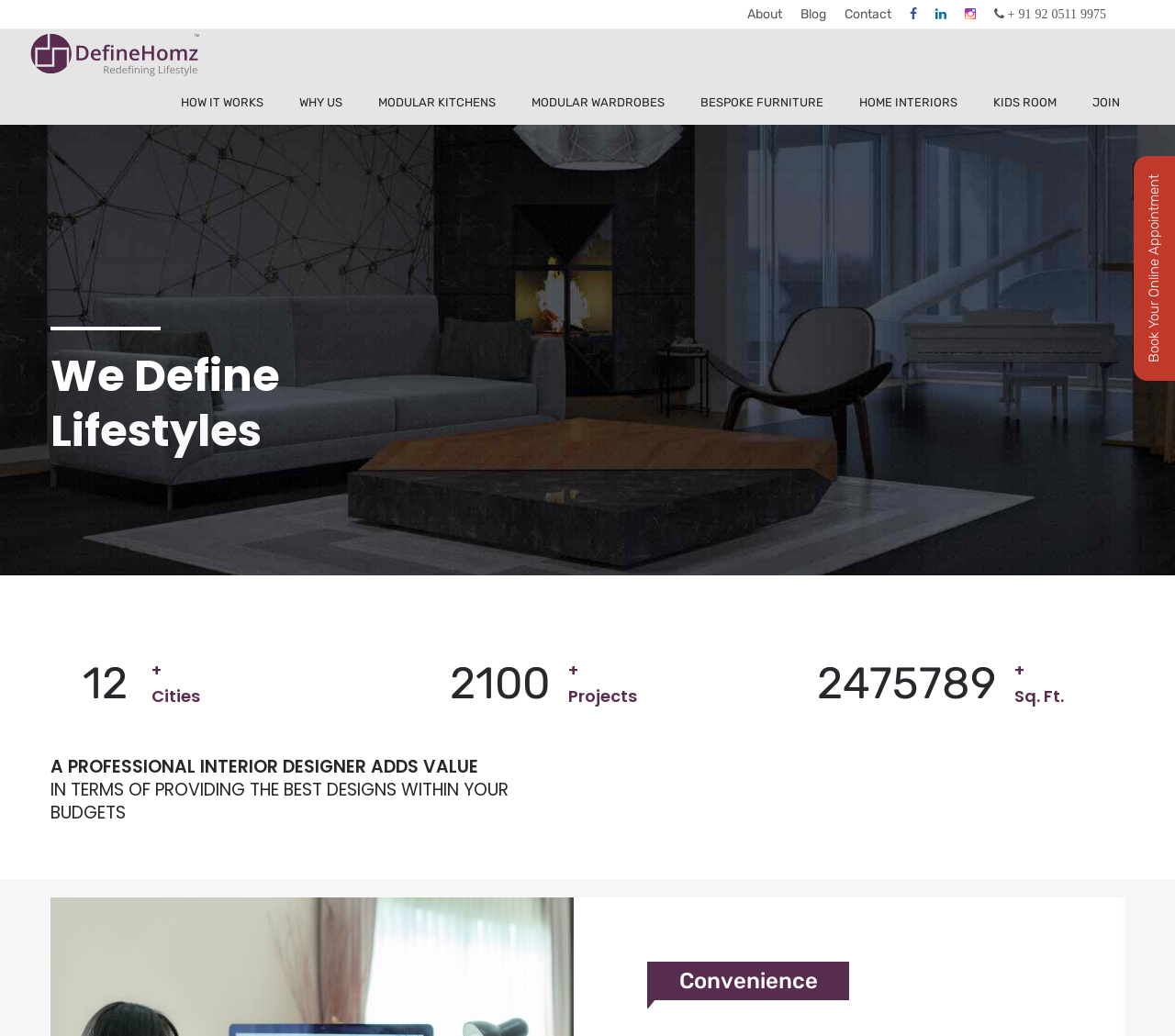Elaborate on the webpage's design and content in a detailed caption.

This webpage is about DefineHomz, a platform that connects users with professional home interior designers in Gurgaon for residential, commercial, and retail assets. 

At the top, there is a navigation menu with links to "About", "Blog", "Contact", and several empty links. Below the navigation menu, there is a logo of DefineHomz, which is an image with the text "Definehomz". 

To the right of the logo, there are several links, including "HOW IT WORKS", "WHY US", "MODULAR KITCHENS", "MODULAR WARDROBES", "BESPOKE FURNITURE", "HOME INTERIORS", "KIDS ROOM", and "JOIN". 

Below these links, there is a heading that reads "We Define  Lifestyles Functionality". On the right side of the page, there is a call-to-action link to "Book Your Online Appointment". 

In the middle of the page, there are four sections with headings and static text. The first section has a heading "+ Cities" and the text "12". The second section has a heading "+ Projects" and the text "2100". The third section has a heading "+ Sq. Ft." and the text "2475789". 

Below these sections, there is a heading that reads "A PROFESSIONAL INTERIOR DESIGNER ADDS VALUE IN TERMS OF PROVIDING THE BEST DESIGNS WITHIN YOUR BUDGETS". At the bottom of the page, there is a heading that reads "Design Options".